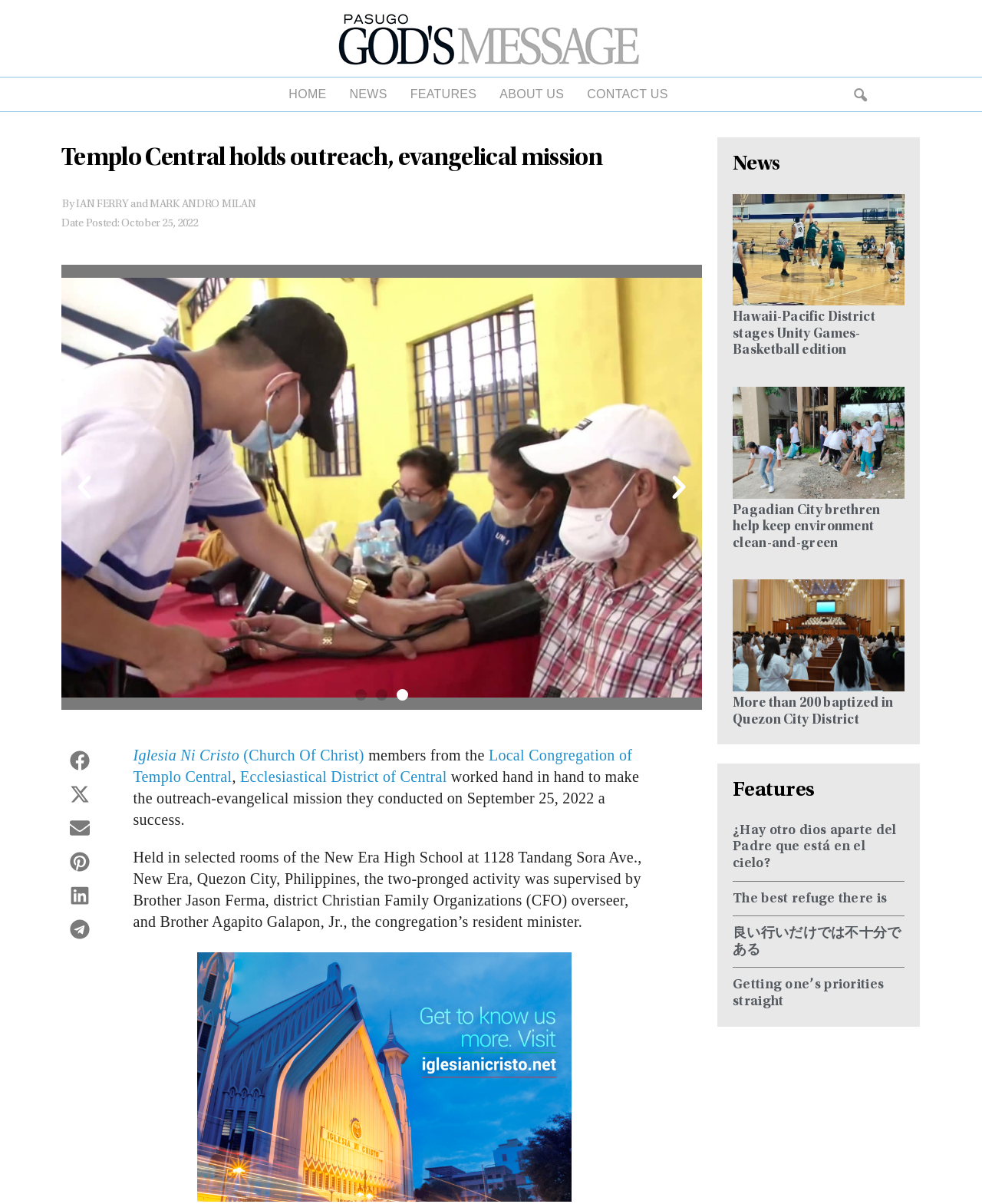Extract the bounding box coordinates for the described element: "Ecclesiastical District of Central". The coordinates should be represented as four float numbers between 0 and 1: [left, top, right, bottom].

[0.245, 0.638, 0.455, 0.652]